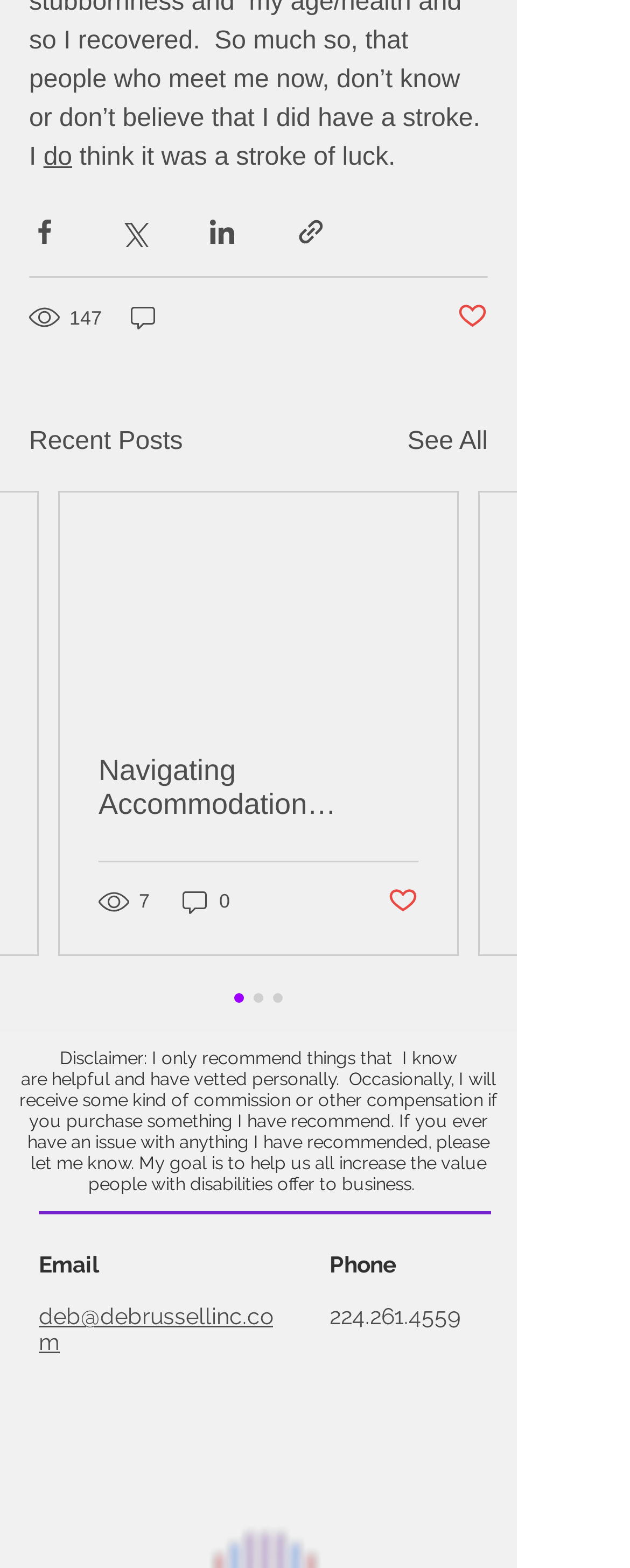Locate the bounding box of the UI element based on this description: "31". Provide four float numbers between 0 and 1 as [left, top, right, bottom].

[0.823, 0.565, 0.927, 0.585]